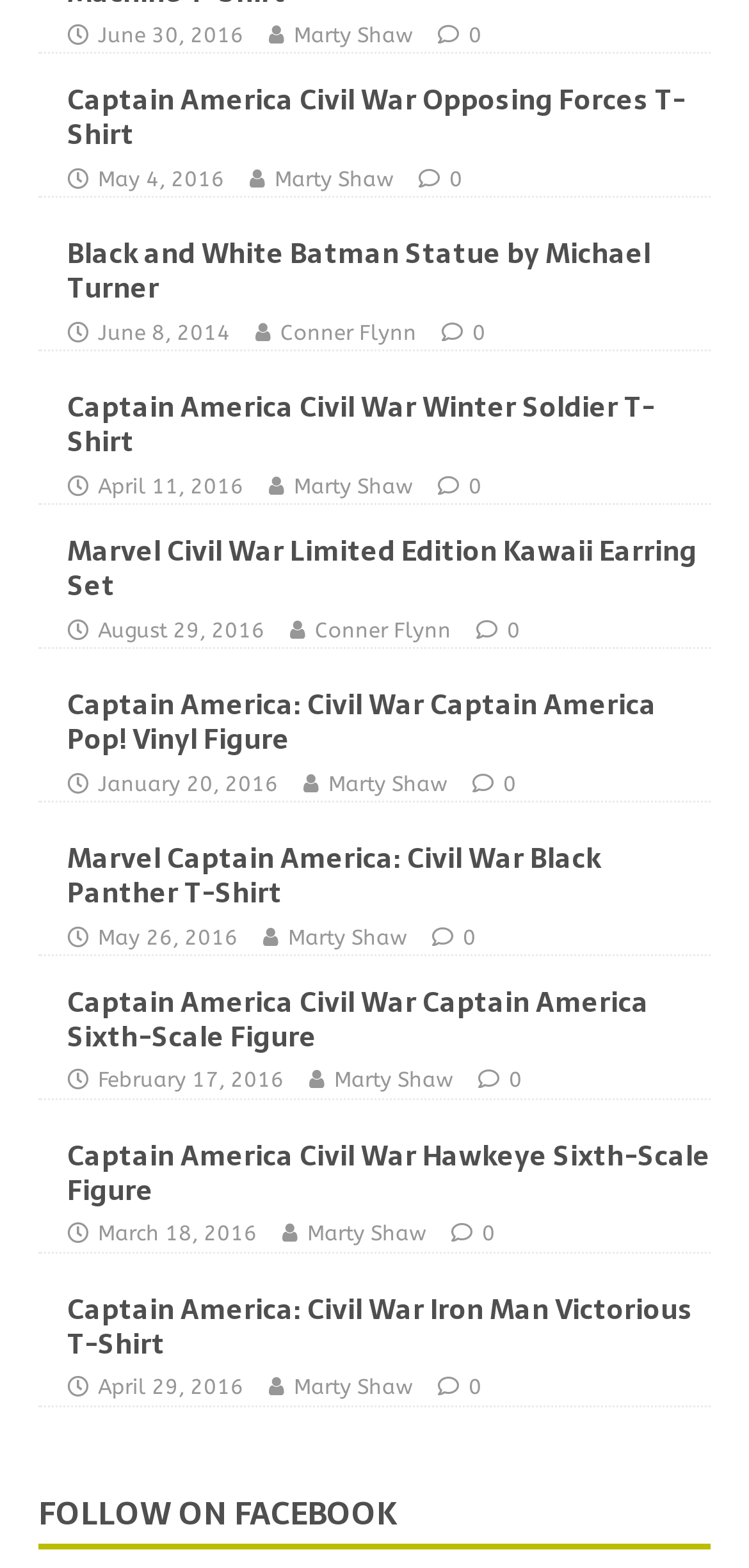Give the bounding box coordinates for the element described as: "Marty Shaw".

[0.41, 0.779, 0.569, 0.795]